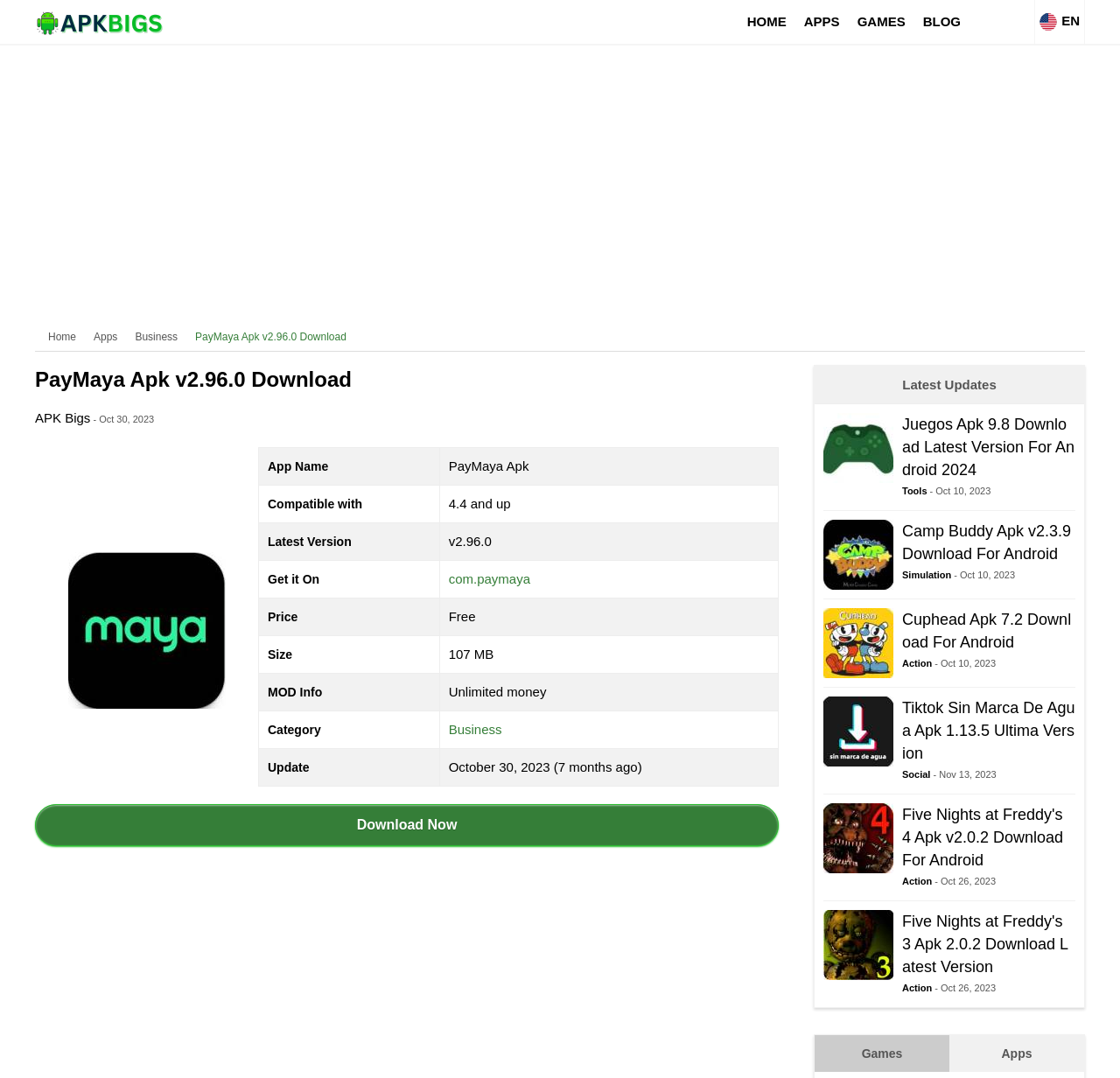What is the name of the APK being downloaded?
Please respond to the question thoroughly and include all relevant details.

The webpage is about downloading PayMaya Apk v2.96.0, and the APK name is mentioned in the heading and table.